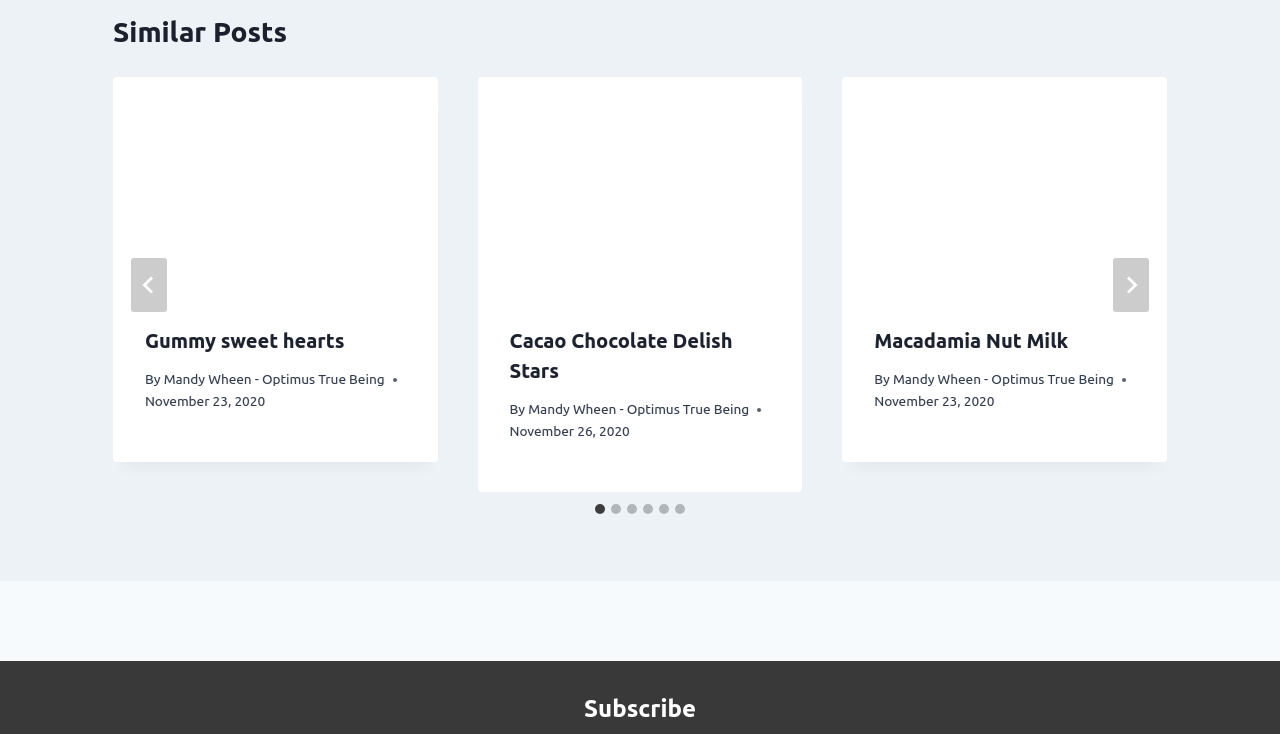Please identify the bounding box coordinates of the element's region that needs to be clicked to fulfill the following instruction: "Go to CONTACT page". The bounding box coordinates should consist of four float numbers between 0 and 1, i.e., [left, top, right, bottom].

None